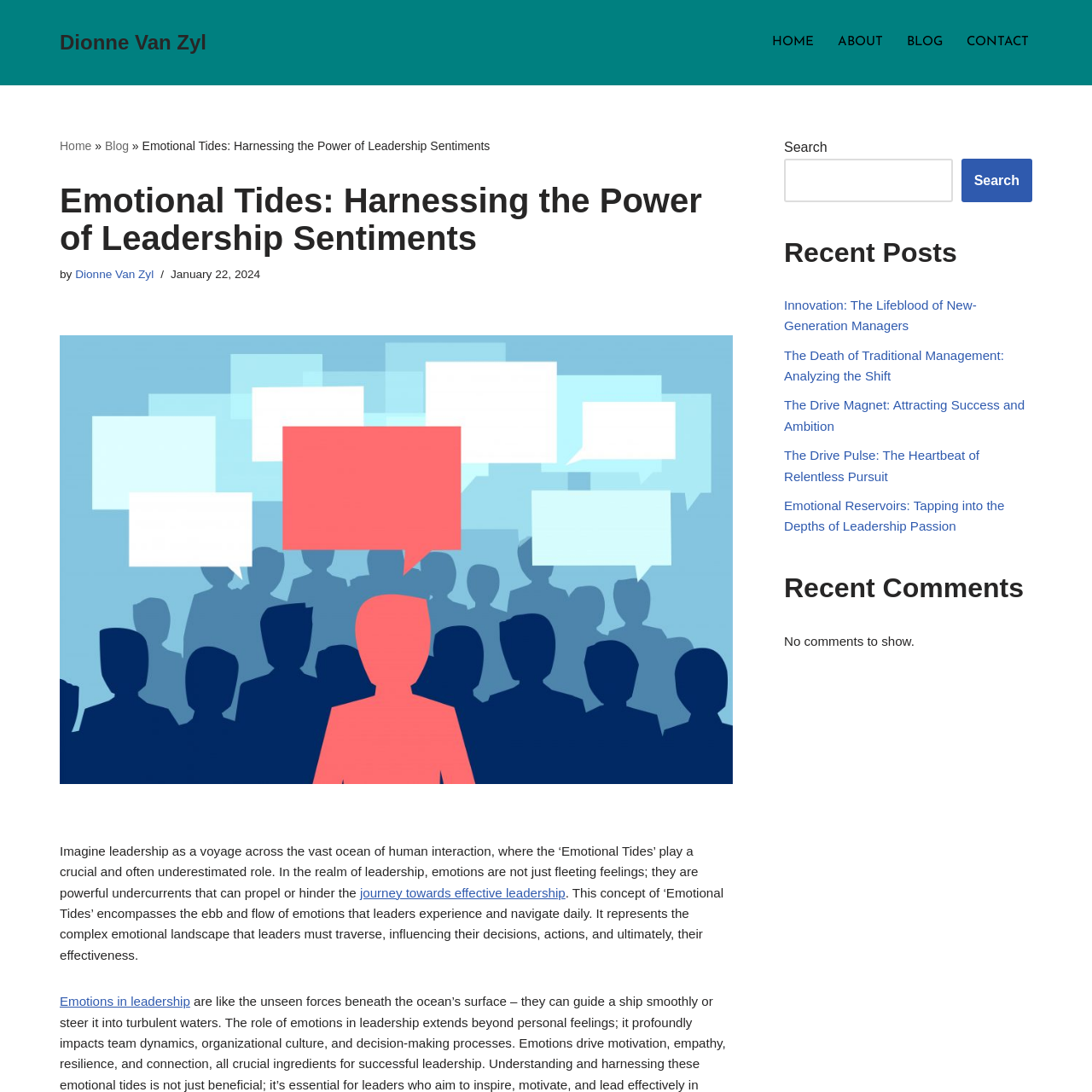Given the element description Home, specify the bounding box coordinates of the corresponding UI element in the format (top-left x, top-left y, bottom-right x, bottom-right y). All values must be between 0 and 1.

[0.698, 0.029, 0.738, 0.049]